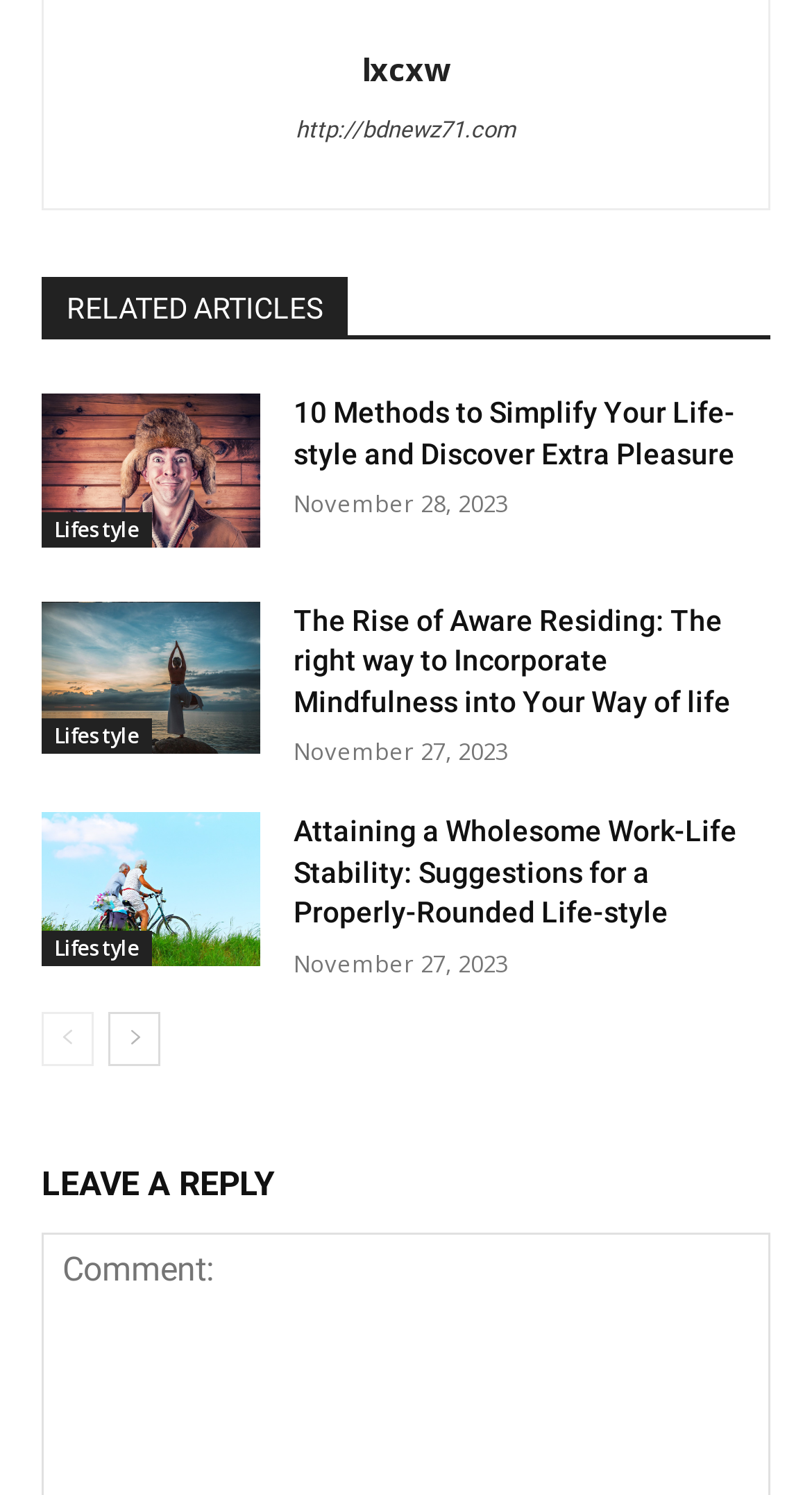Please give the bounding box coordinates of the area that should be clicked to fulfill the following instruction: "Click on the Business link". The coordinates should be in the format of four float numbers from 0 to 1, i.e., [left, top, right, bottom].

None